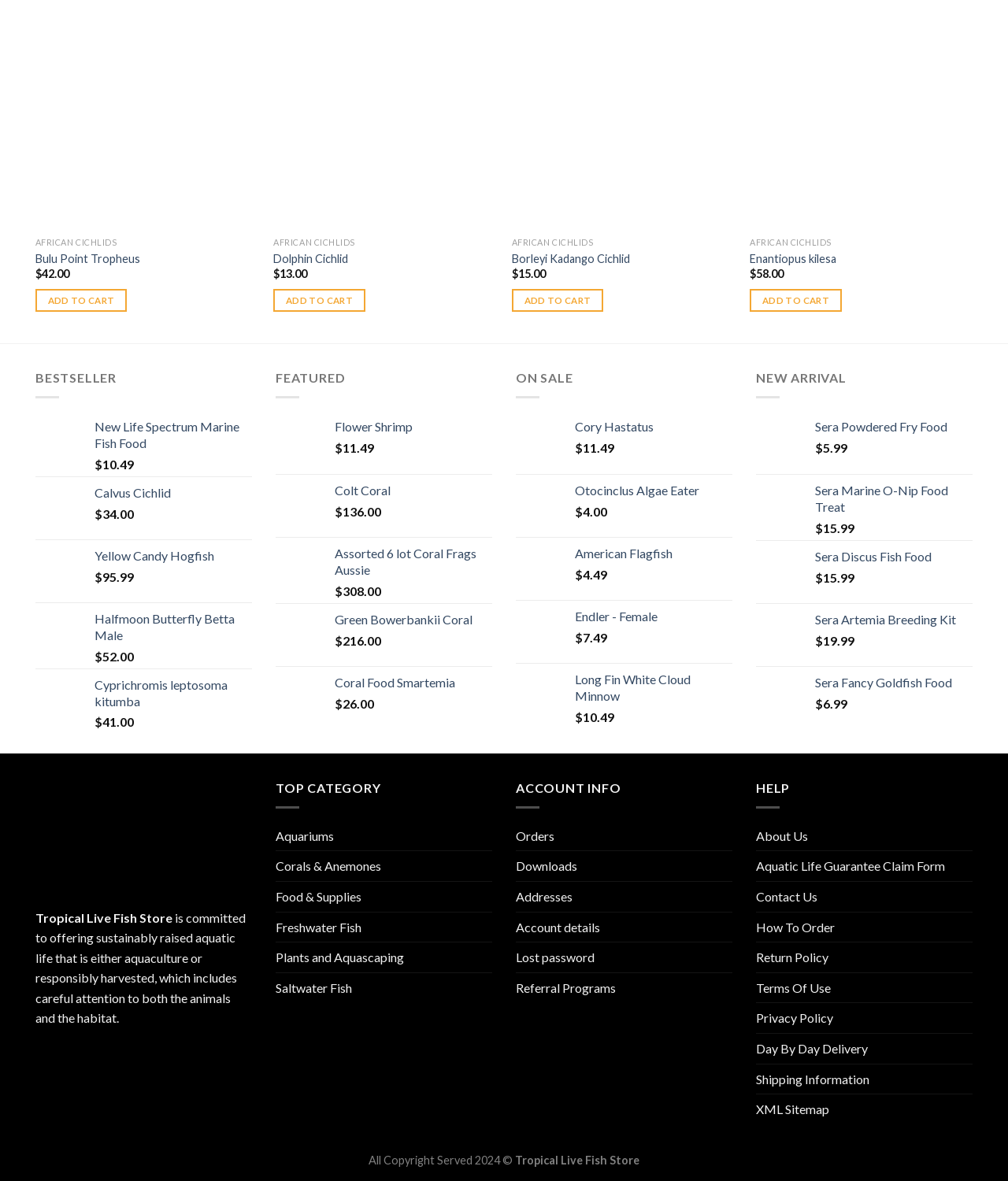How many products are listed under 'BESTSELLER'?
Please describe in detail the information shown in the image to answer the question.

Under the 'BESTSELLER' section, there are 5 products listed: 'New Life Spectrum Marine Fish Food', 'Calvus Cichlid', 'Yellow Candy Hogfish', 'Halfmoon Butterfly Betta Male', and 'Cyprichromis leptosoma kitumba'.